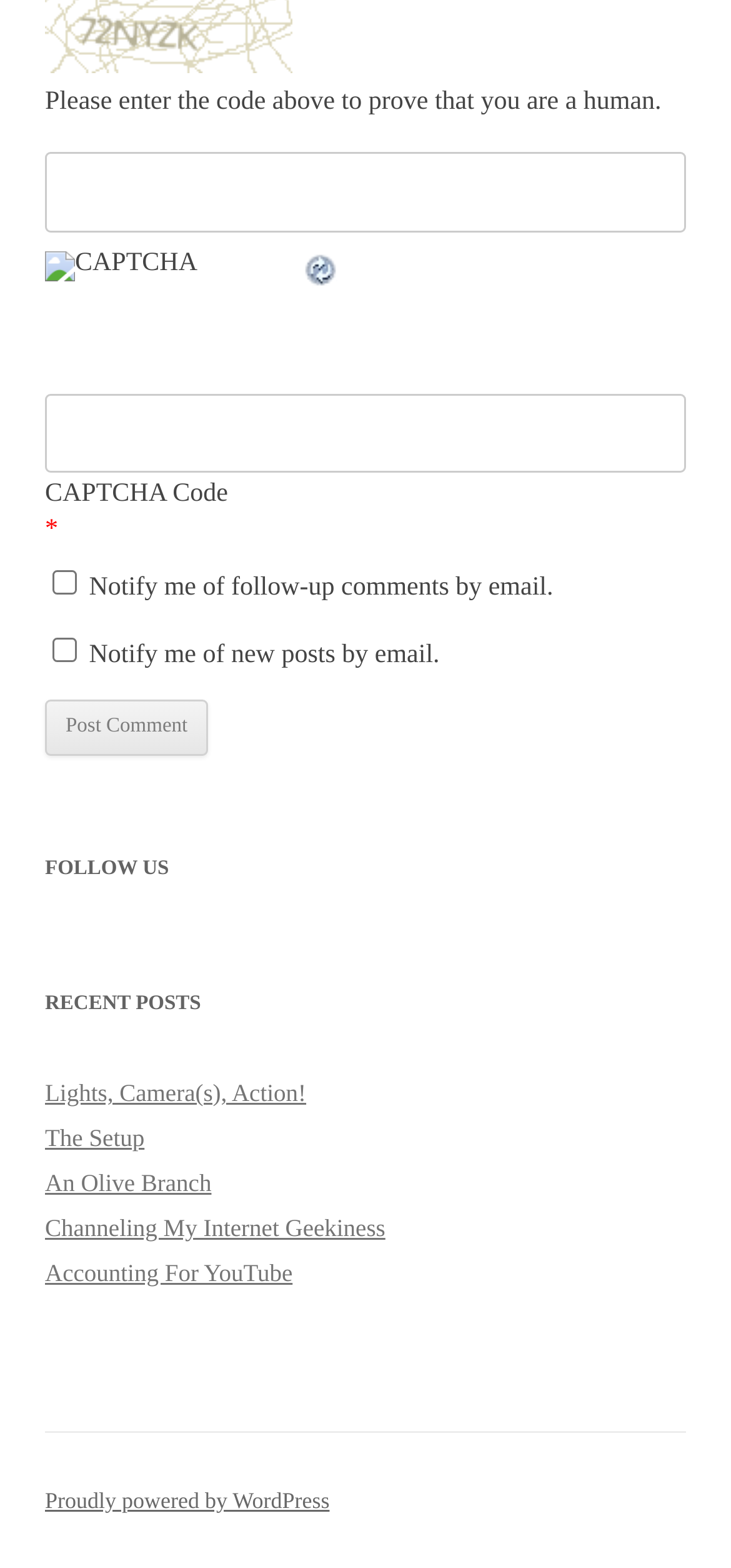What is the purpose of the checkboxes?
Please respond to the question with a detailed and informative answer.

The checkboxes are used to allow users to opt-in to receive email notifications, specifically for follow-up comments and new posts.